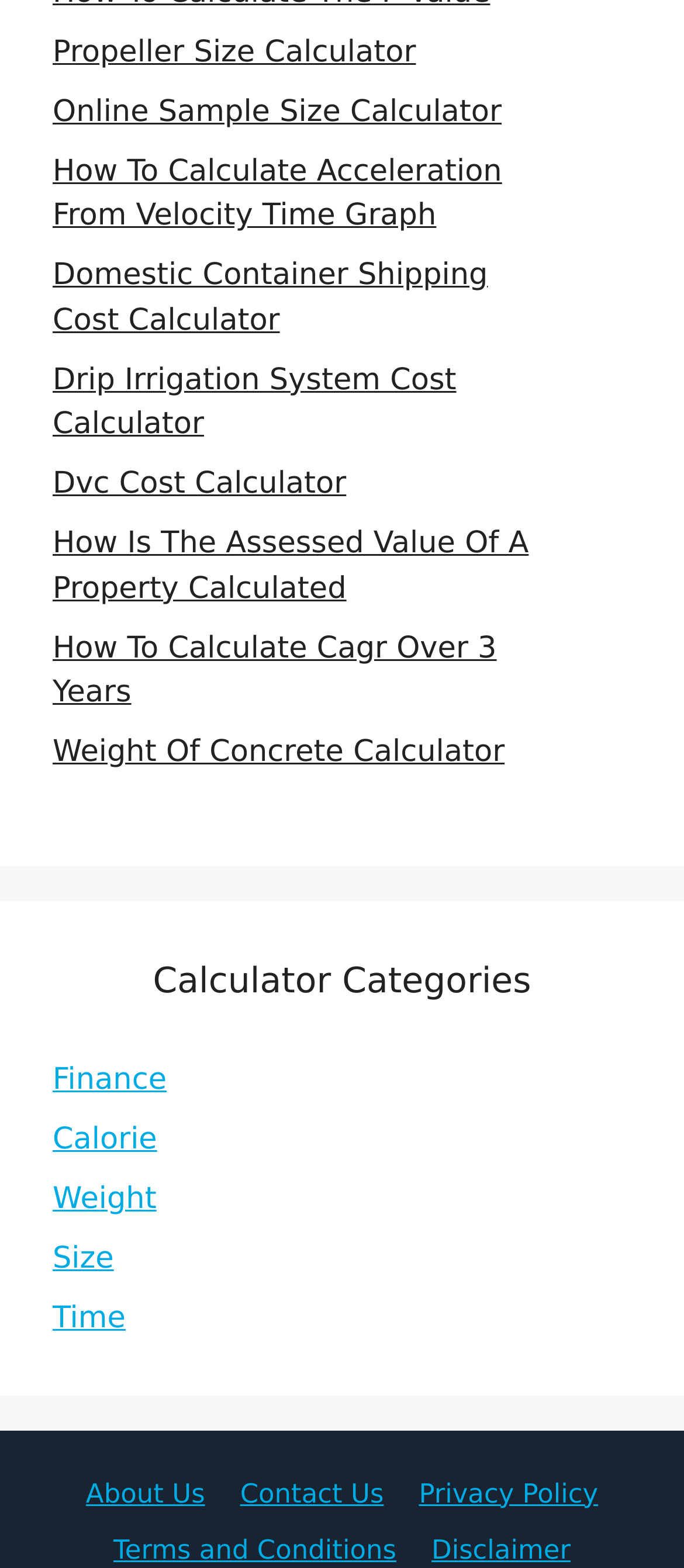Find the bounding box coordinates for the area that should be clicked to accomplish the instruction: "Go to About Us page".

[0.126, 0.942, 0.3, 0.962]